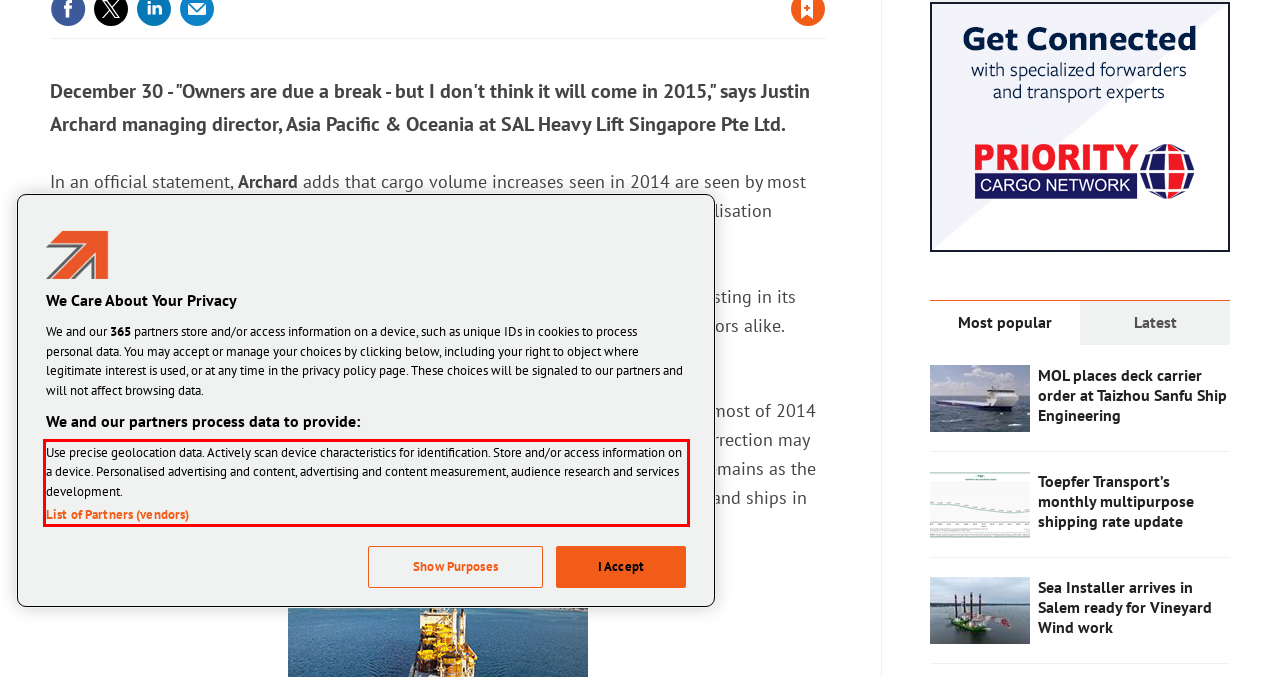You have a screenshot of a webpage where a UI element is enclosed in a red rectangle. Perform OCR to capture the text inside this red rectangle.

Use precise geolocation data. Actively scan device characteristics for identification. Store and/or access information on a device. Personalised advertising and content, advertising and content measurement, audience research and services development. List of Partners (vendors)